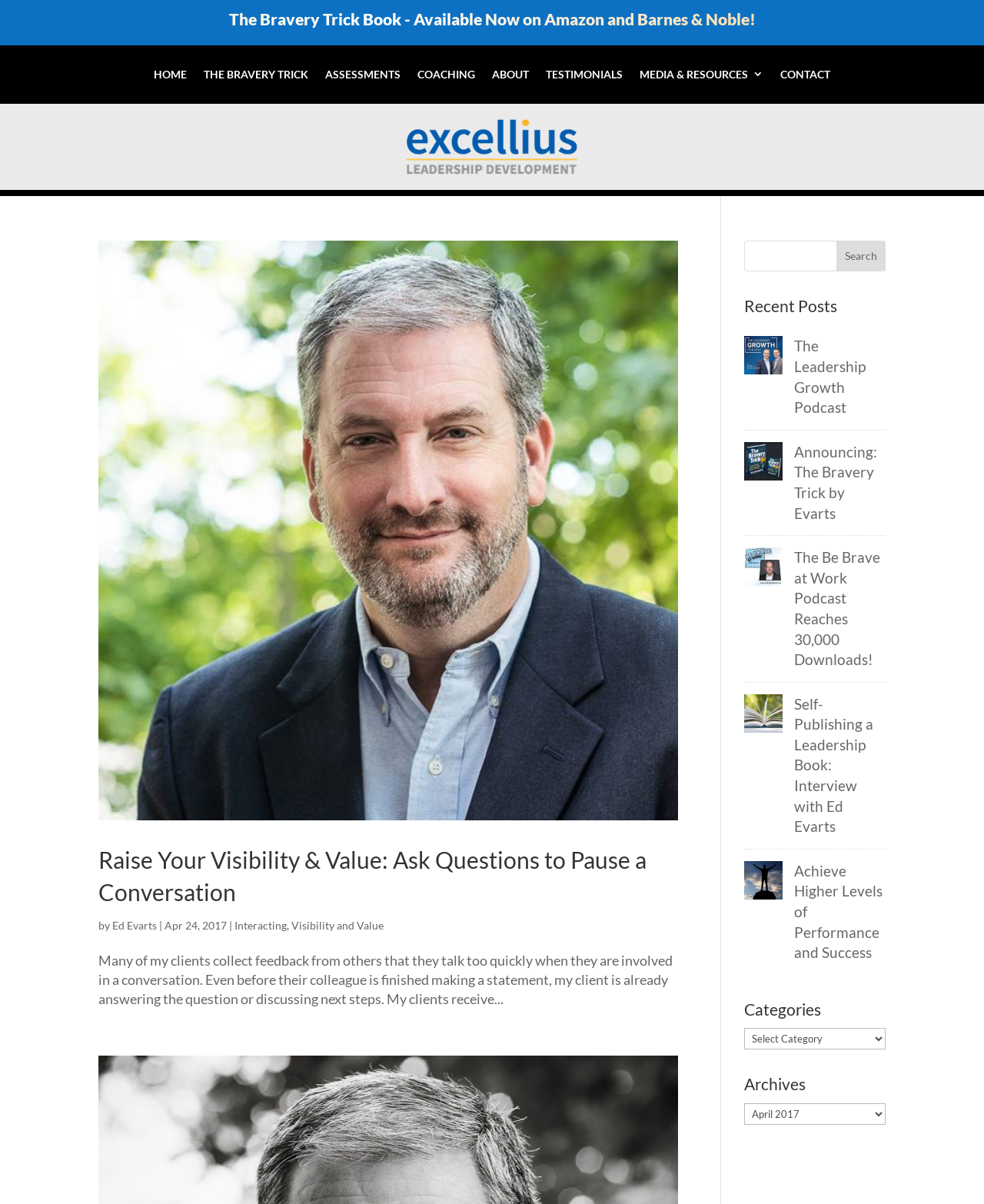Use a single word or phrase to answer this question: 
What is the category of the posts listed on the webpage?

Leadership